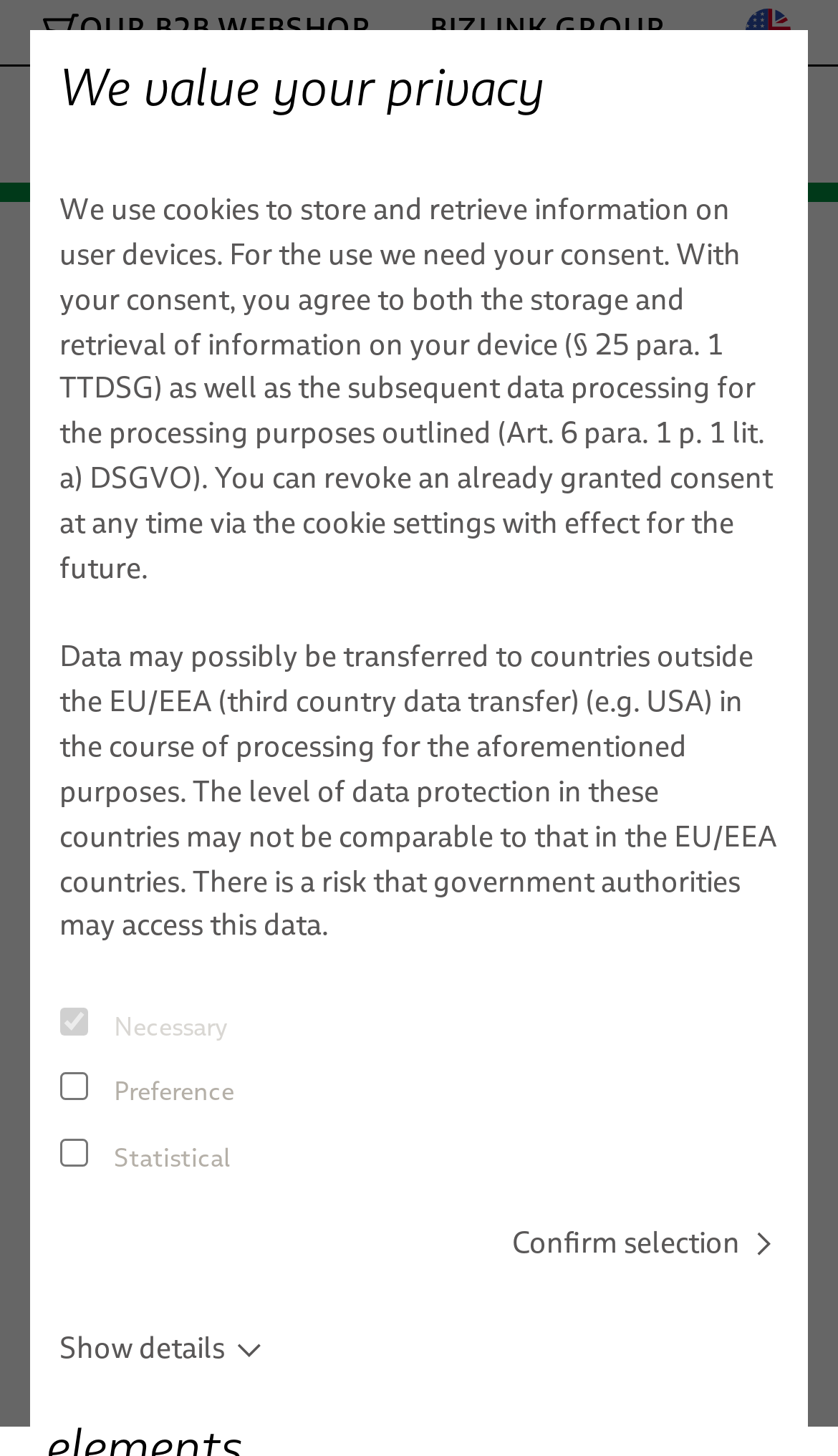Is the main menu expanded?
Please provide a full and detailed response to the question.

The main menu is not expanded, as indicated by the button 'HAUPTMENÜ ÖFFNEN / SCHLIESSEN' which is not in an expanded state.